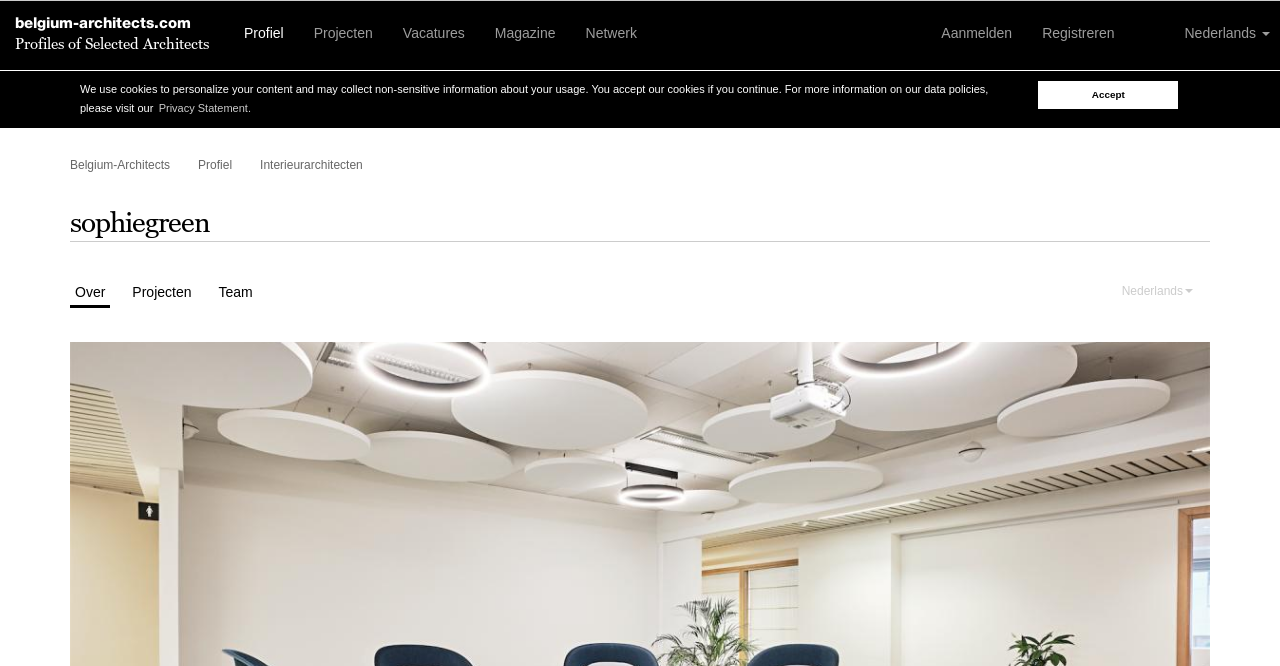Identify the bounding box for the UI element described as: "Privacy Statement.". Ensure the coordinates are four float numbers between 0 and 1, formatted as [left, top, right, bottom].

[0.122, 0.146, 0.198, 0.178]